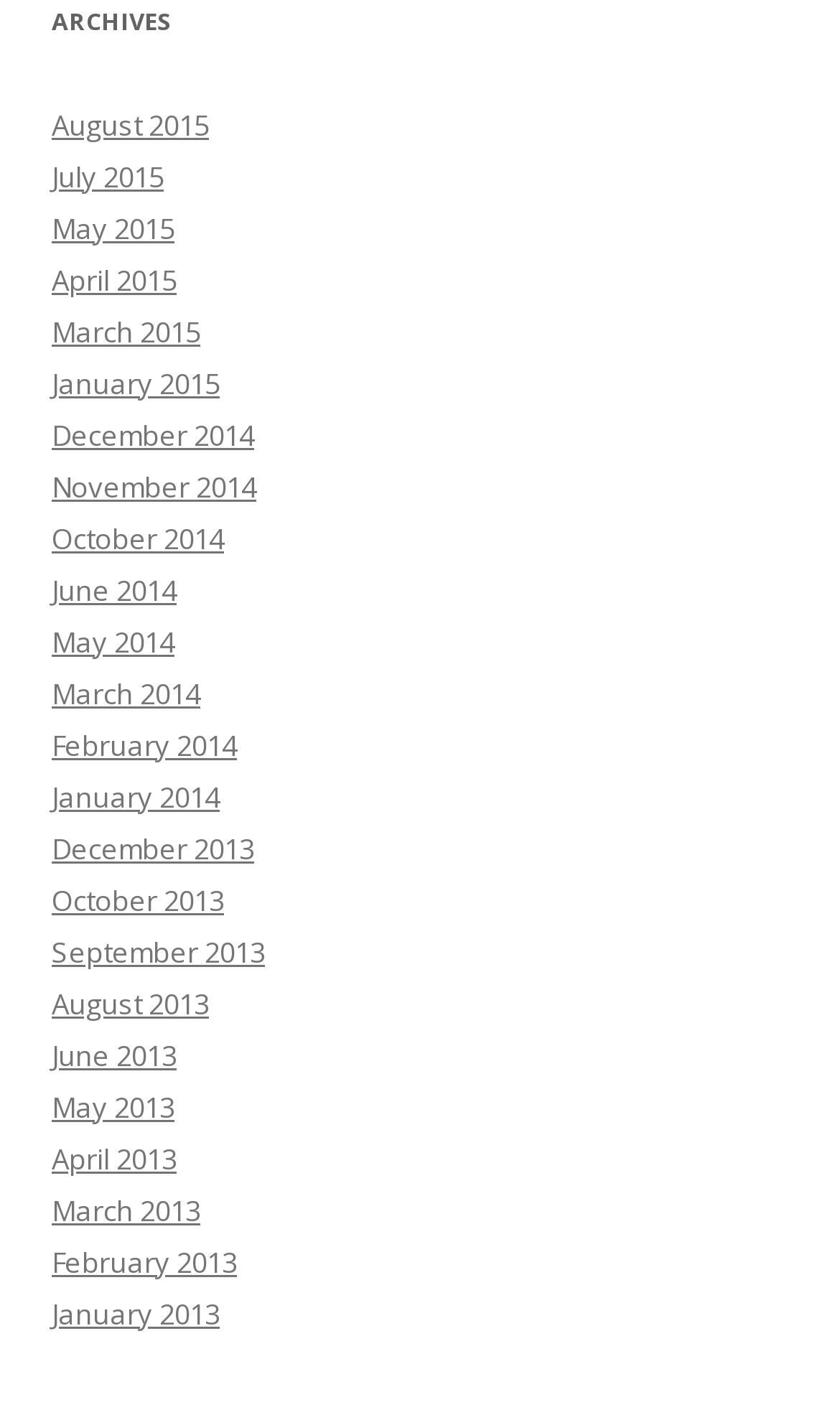Determine the bounding box coordinates of the region I should click to achieve the following instruction: "view July 2015". Ensure the bounding box coordinates are four float numbers between 0 and 1, i.e., [left, top, right, bottom].

[0.062, 0.11, 0.195, 0.138]